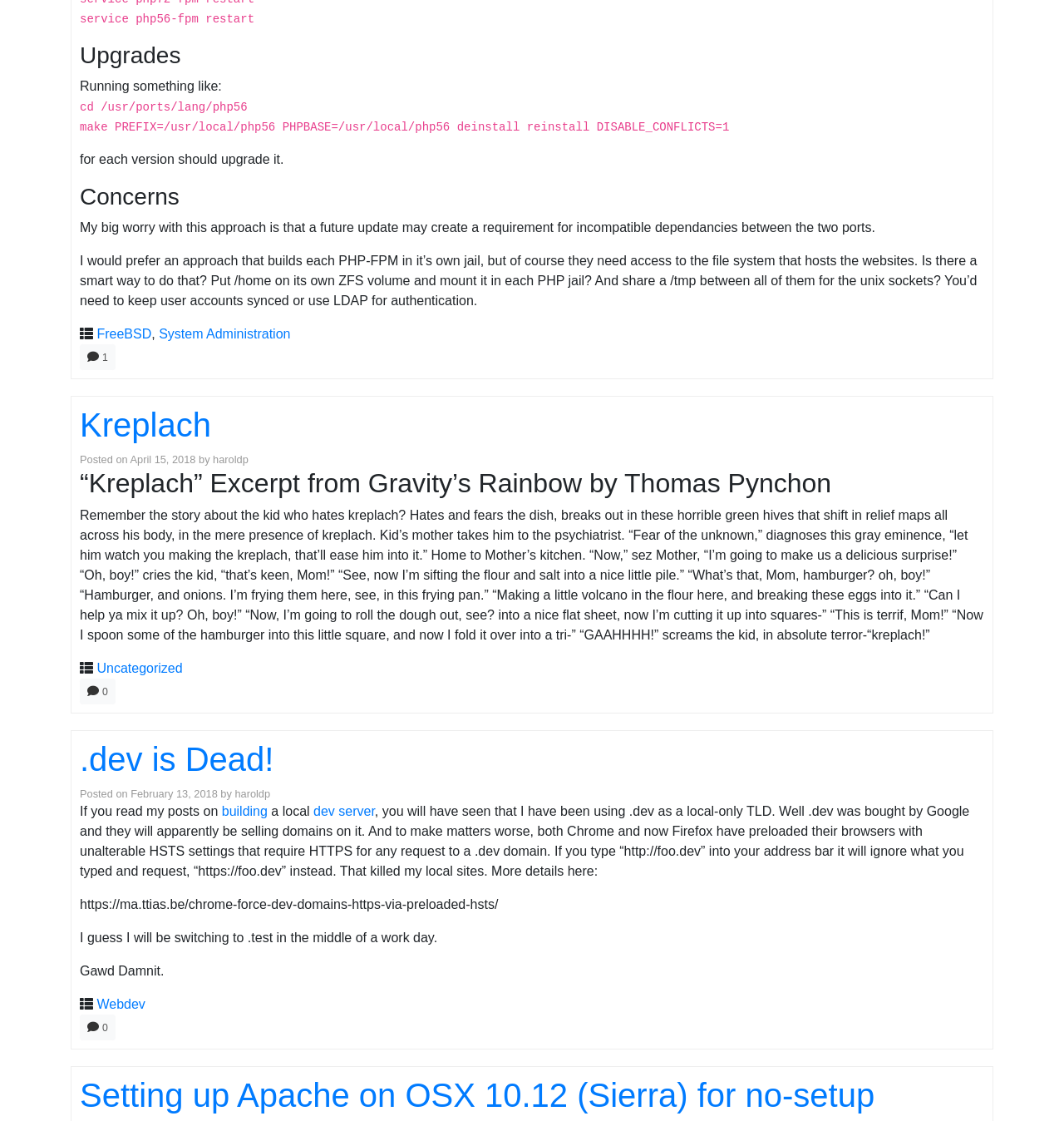Mark the bounding box of the element that matches the following description: "System Administration".

[0.149, 0.291, 0.273, 0.304]